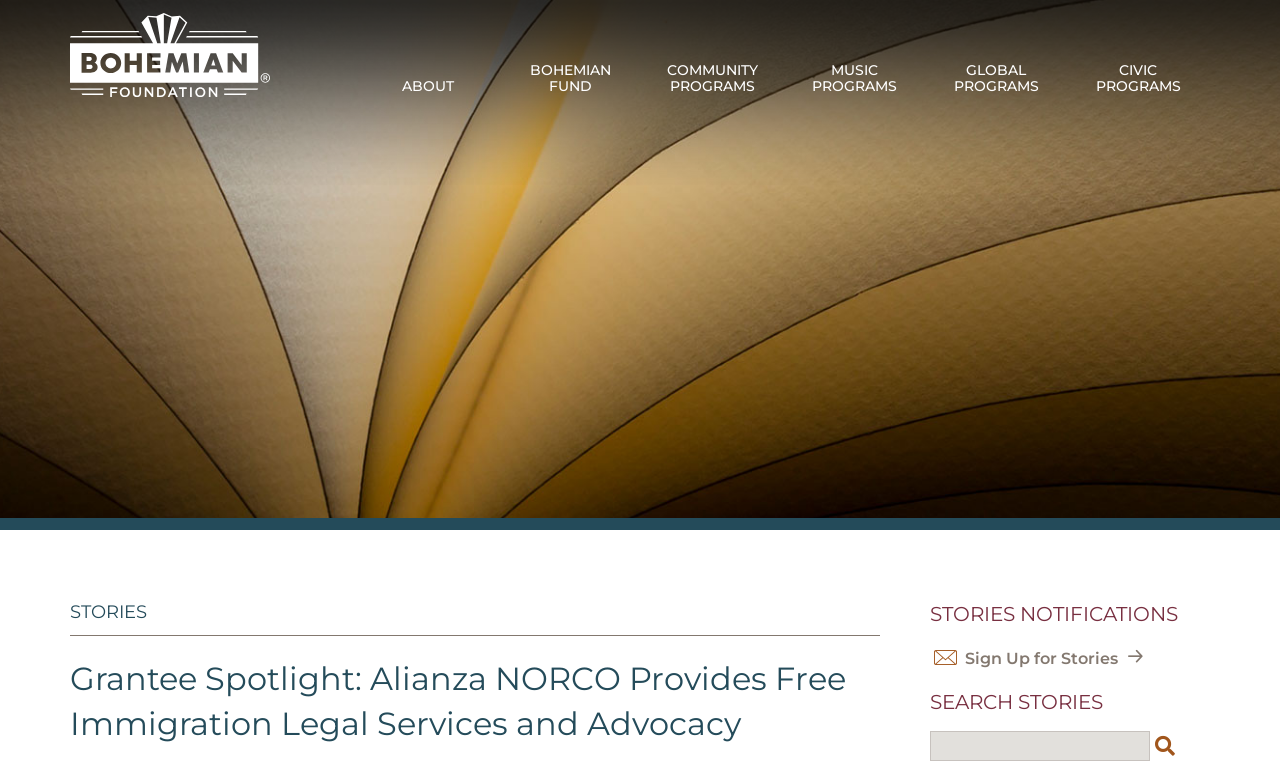What is the theme of the stories on this webpage?
Refer to the screenshot and answer in one word or phrase.

Immigration